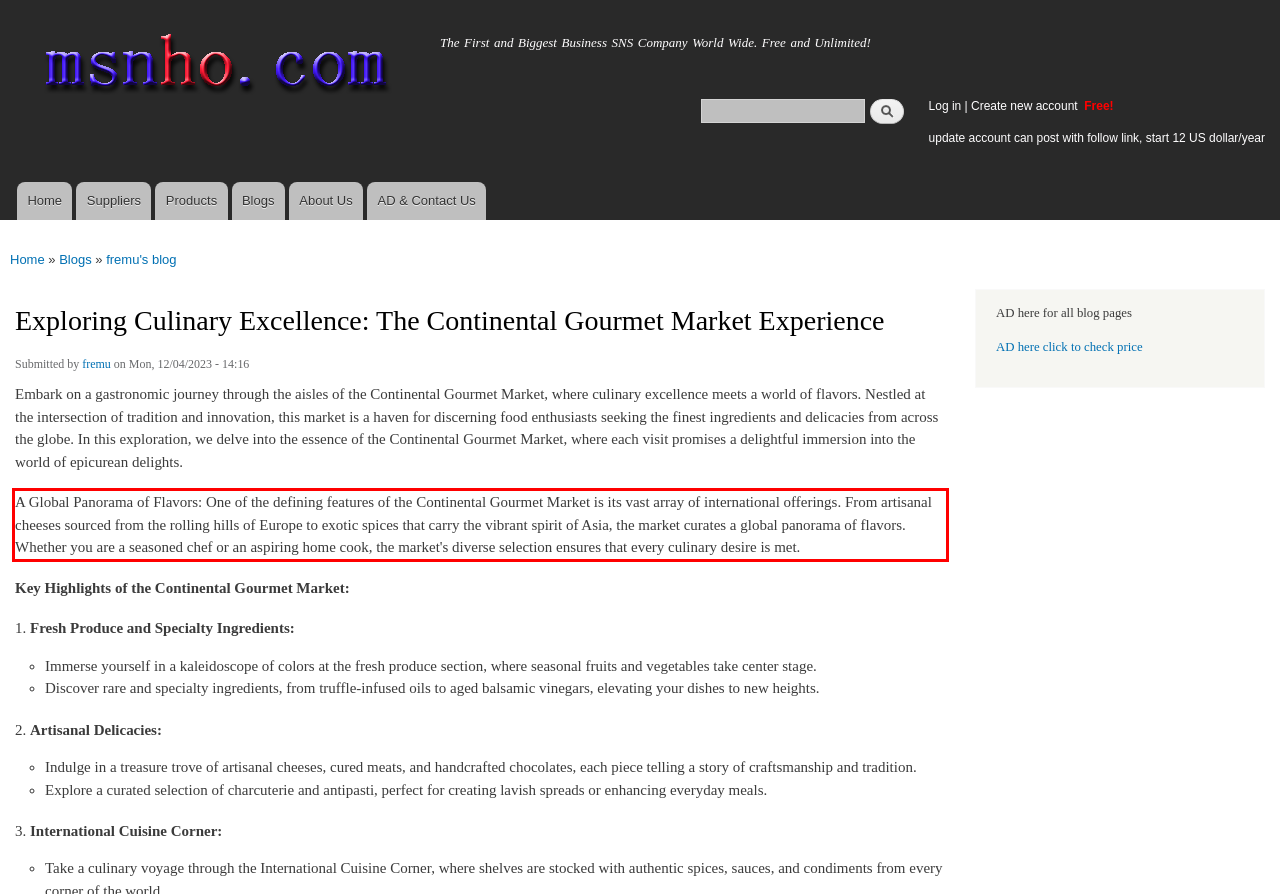Within the screenshot of a webpage, identify the red bounding box and perform OCR to capture the text content it contains.

A Global Panorama of Flavors: One of the defining features of the Continental Gourmet Market is its vast array of international offerings. From artisanal cheeses sourced from the rolling hills of Europe to exotic spices that carry the vibrant spirit of Asia, the market curates a global panorama of flavors. Whether you are a seasoned chef or an aspiring home cook, the market's diverse selection ensures that every culinary desire is met.